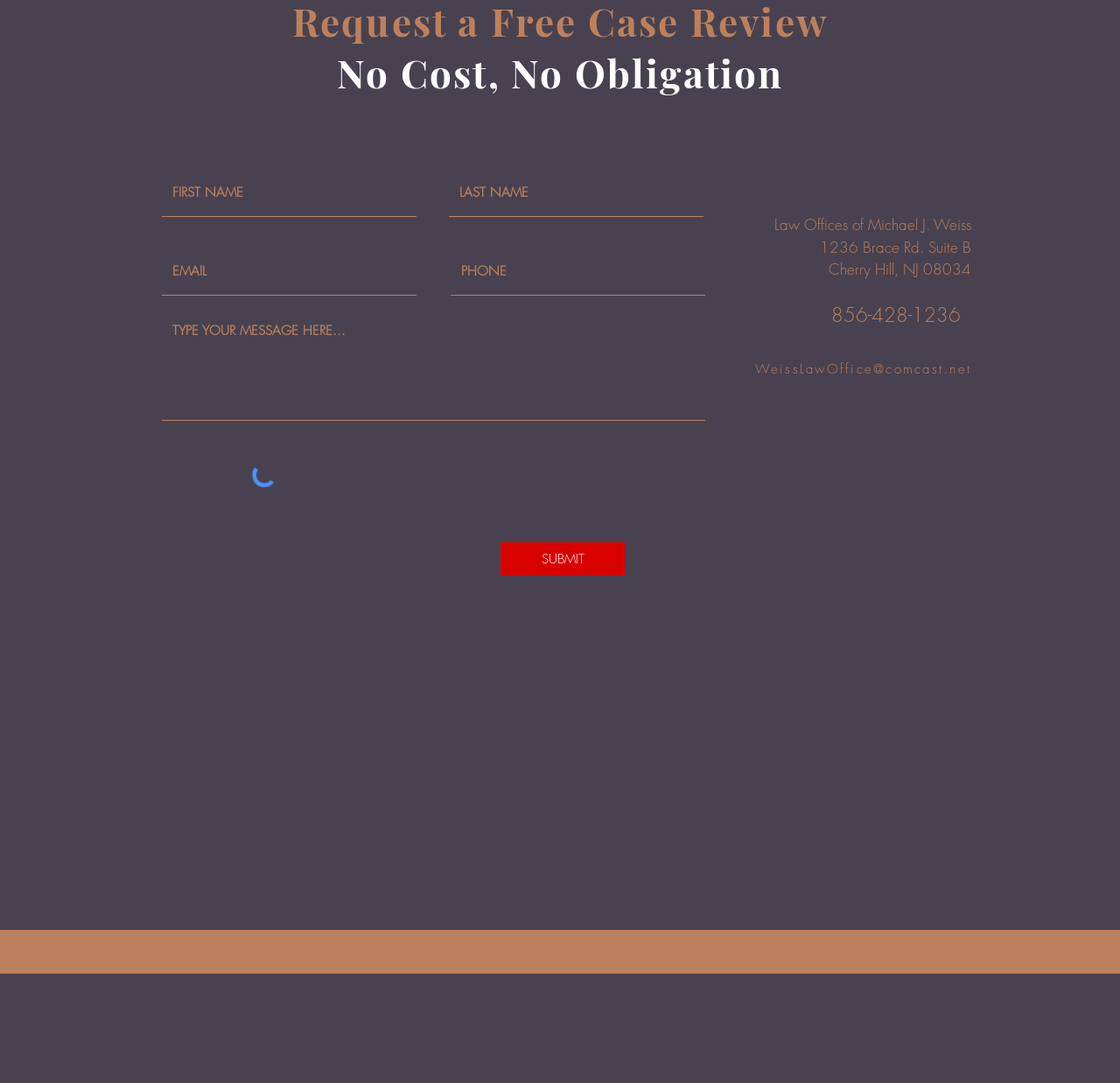Please find the bounding box coordinates (top-left x, top-left y, bottom-right x, bottom-right y) in the screenshot for the UI element described as follows: aria-label="EMAIL" name="email" placeholder="EMAIL"

[0.145, 0.229, 0.372, 0.273]